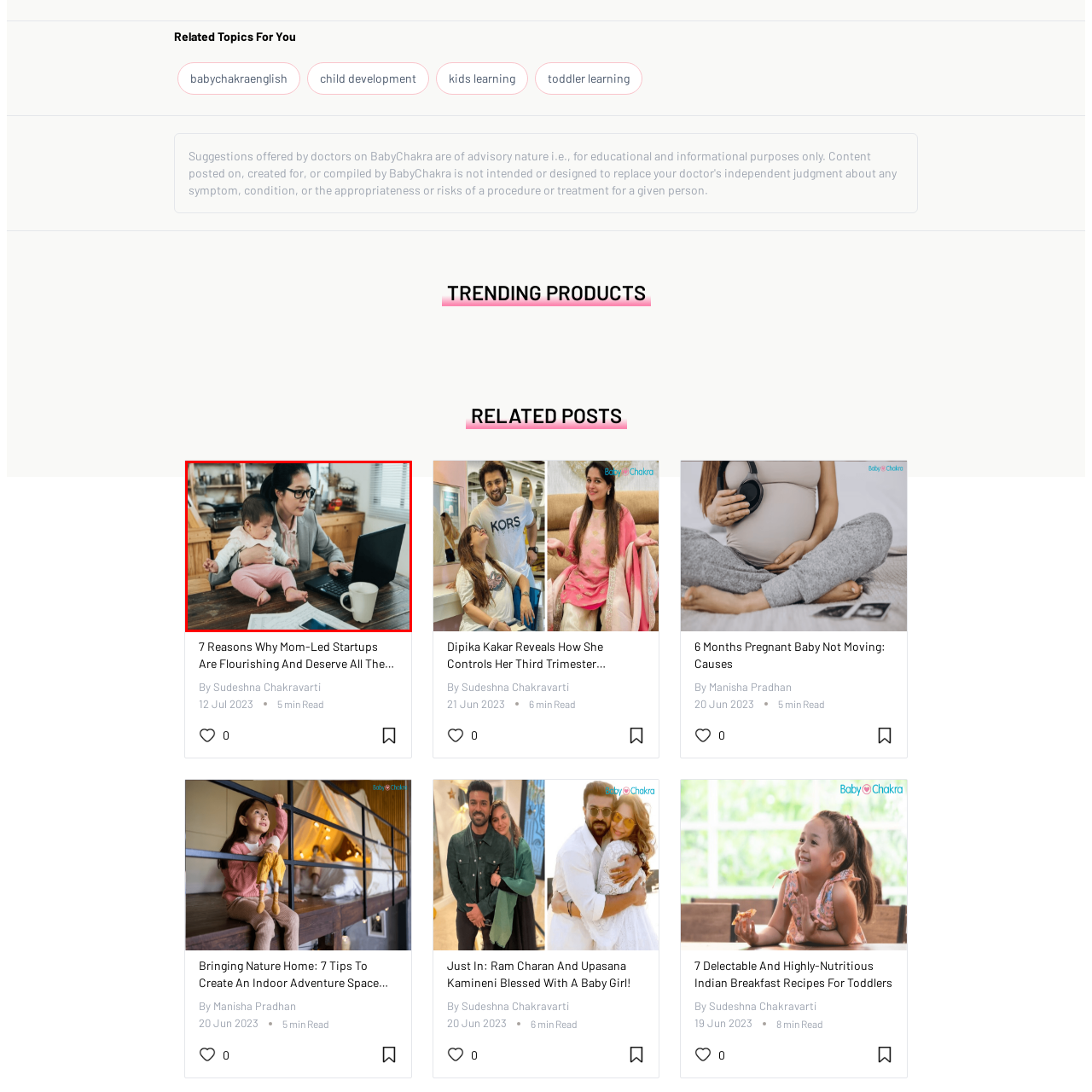Look closely at the image within the red bounding box, What is on the wooden table in front of the mother? Respond with a single word or short phrase.

Documents